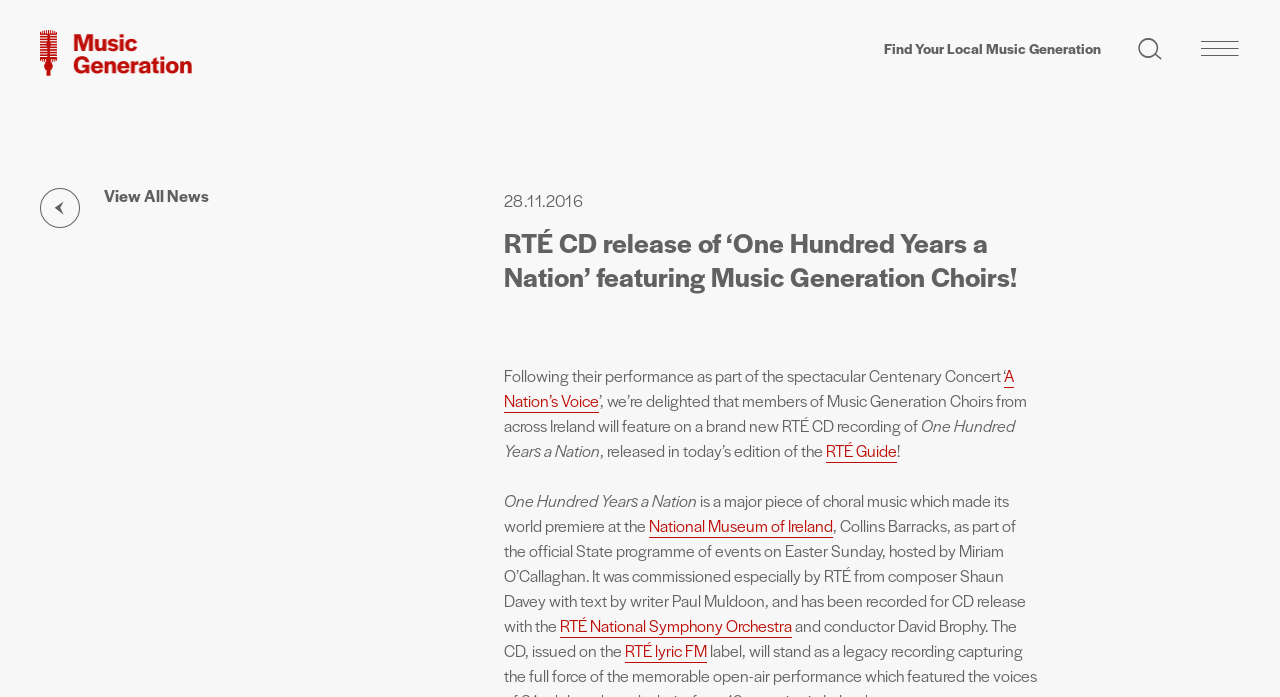Using the elements shown in the image, answer the question comprehensively: Where did the world premiere of 'One Hundred Years a Nation' take place?

The answer can be found in the link element with the text 'National Museum of Ireland' which is located at [0.507, 0.737, 0.651, 0.772]. This link is part of a sentence that describes the world premiere of 'One Hundred Years a Nation'.